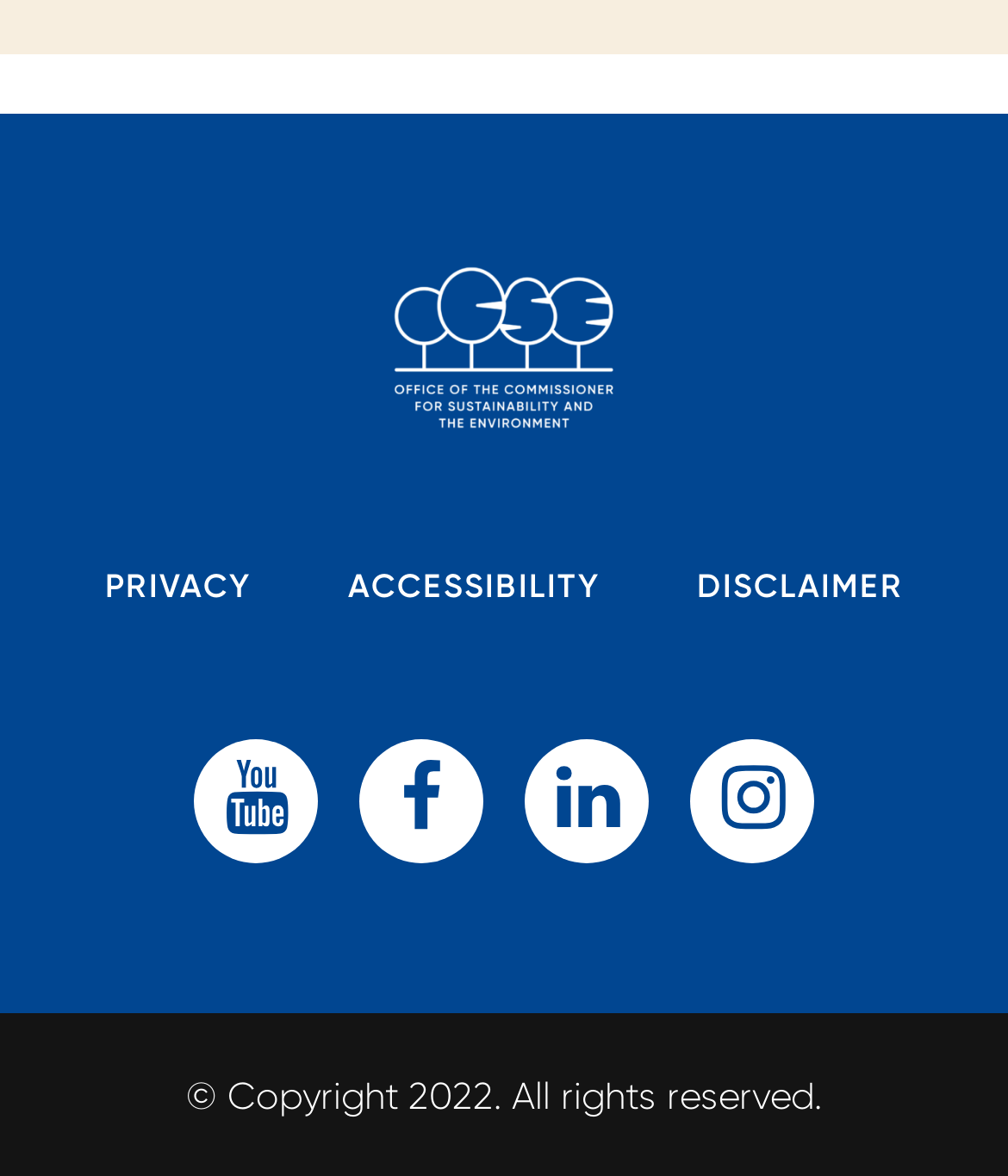Please find the bounding box coordinates of the element's region to be clicked to carry out this instruction: "Visit the PRIVACY page".

[0.063, 0.443, 0.291, 0.552]